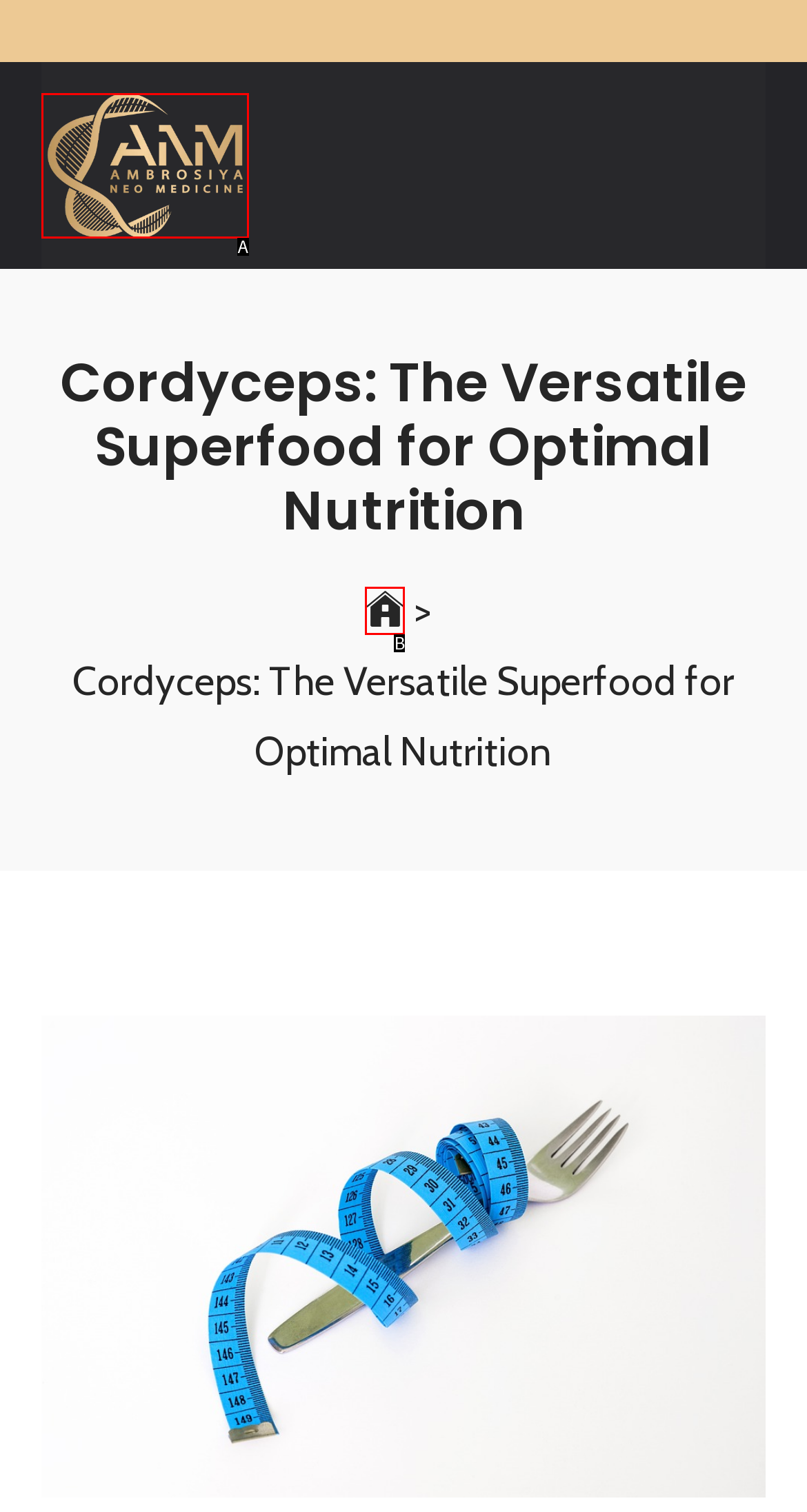Identify the letter that best matches this UI element description: Home
Answer with the letter from the given options.

B